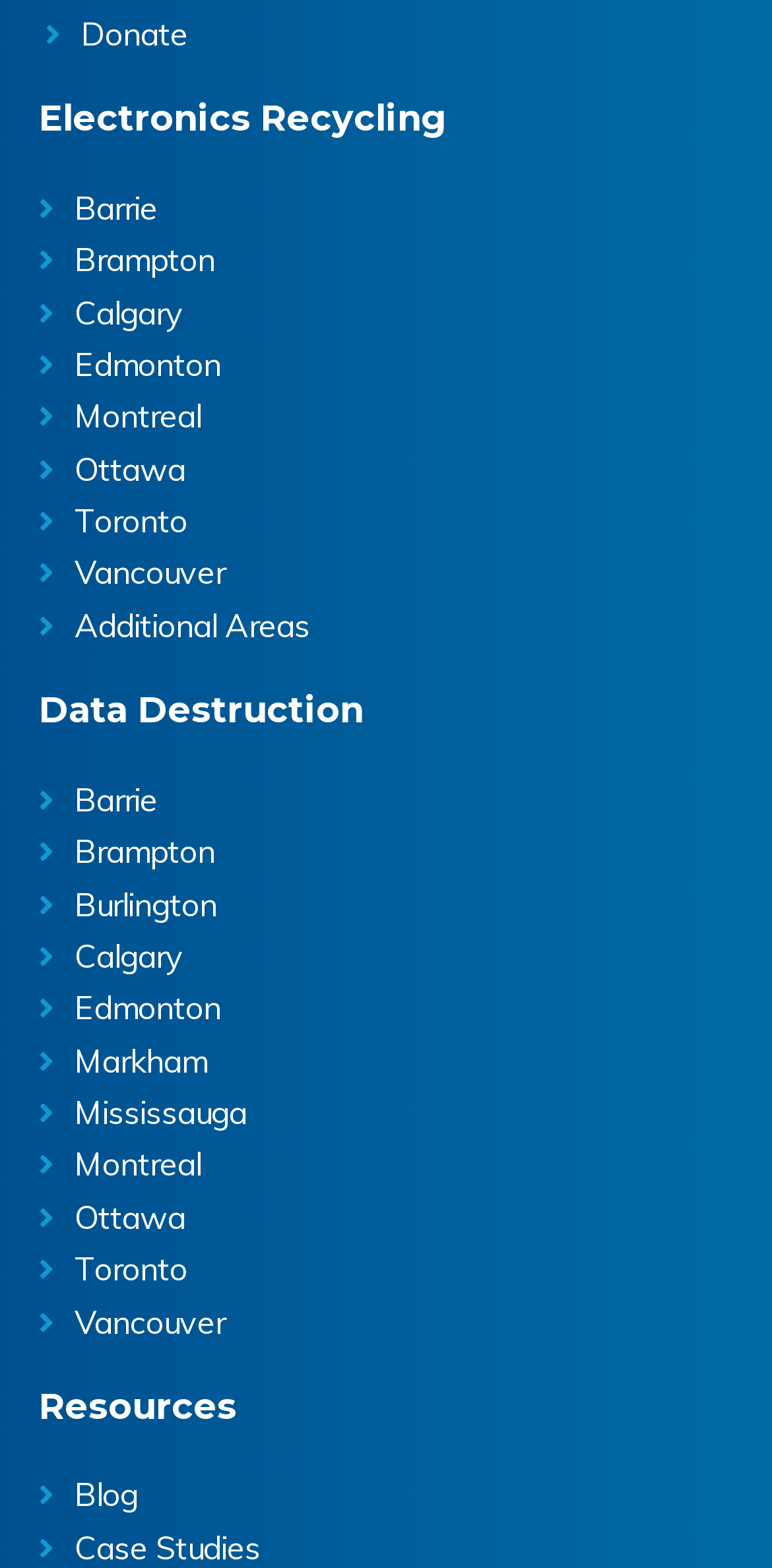Please provide the bounding box coordinates for the element that needs to be clicked to perform the instruction: "Read the Blog". The coordinates must consist of four float numbers between 0 and 1, formatted as [left, top, right, bottom].

[0.05, 0.941, 0.178, 0.966]